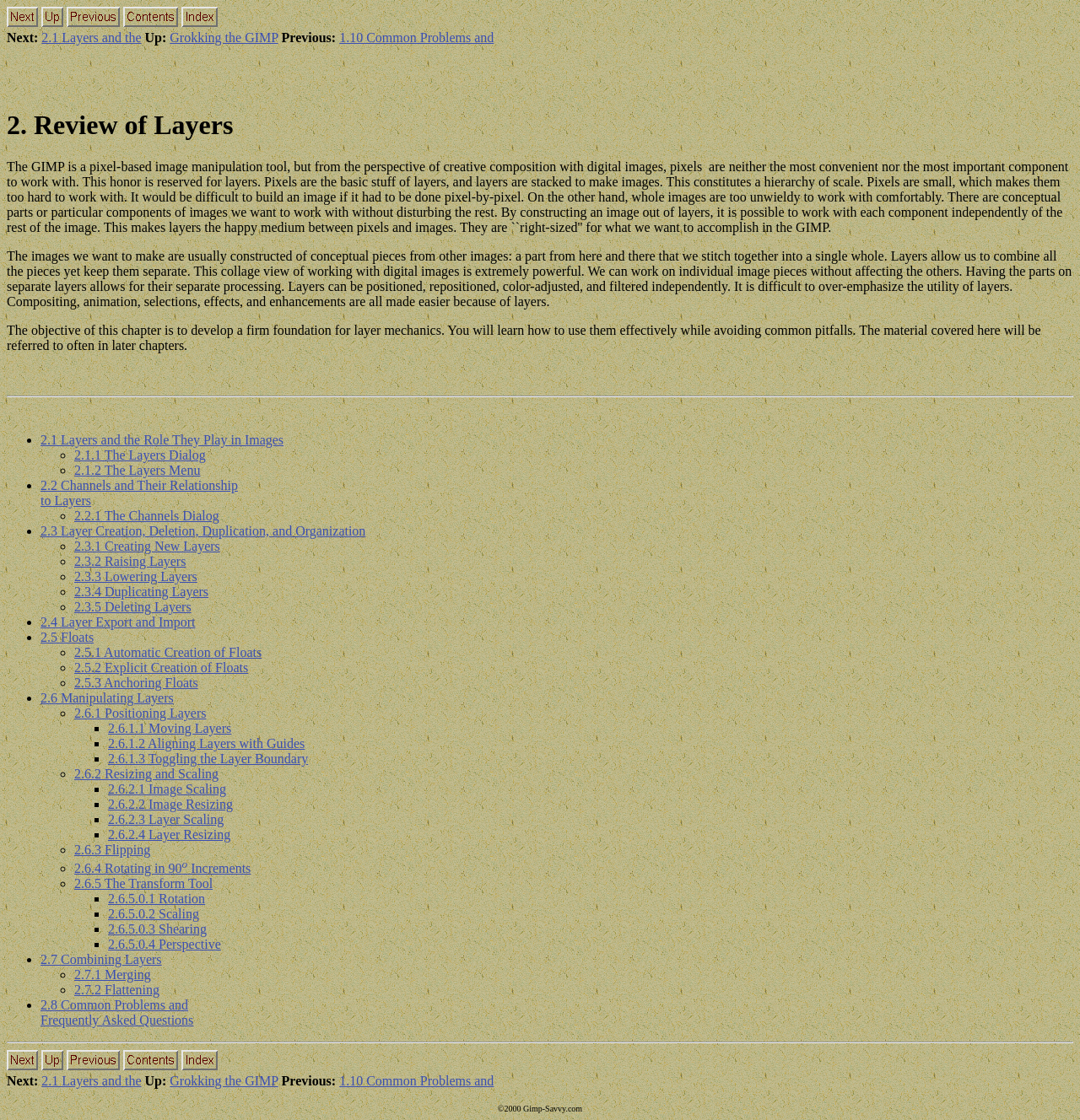Highlight the bounding box of the UI element that corresponds to this description: "2.6.2.3 Layer Scaling".

[0.1, 0.725, 0.207, 0.738]